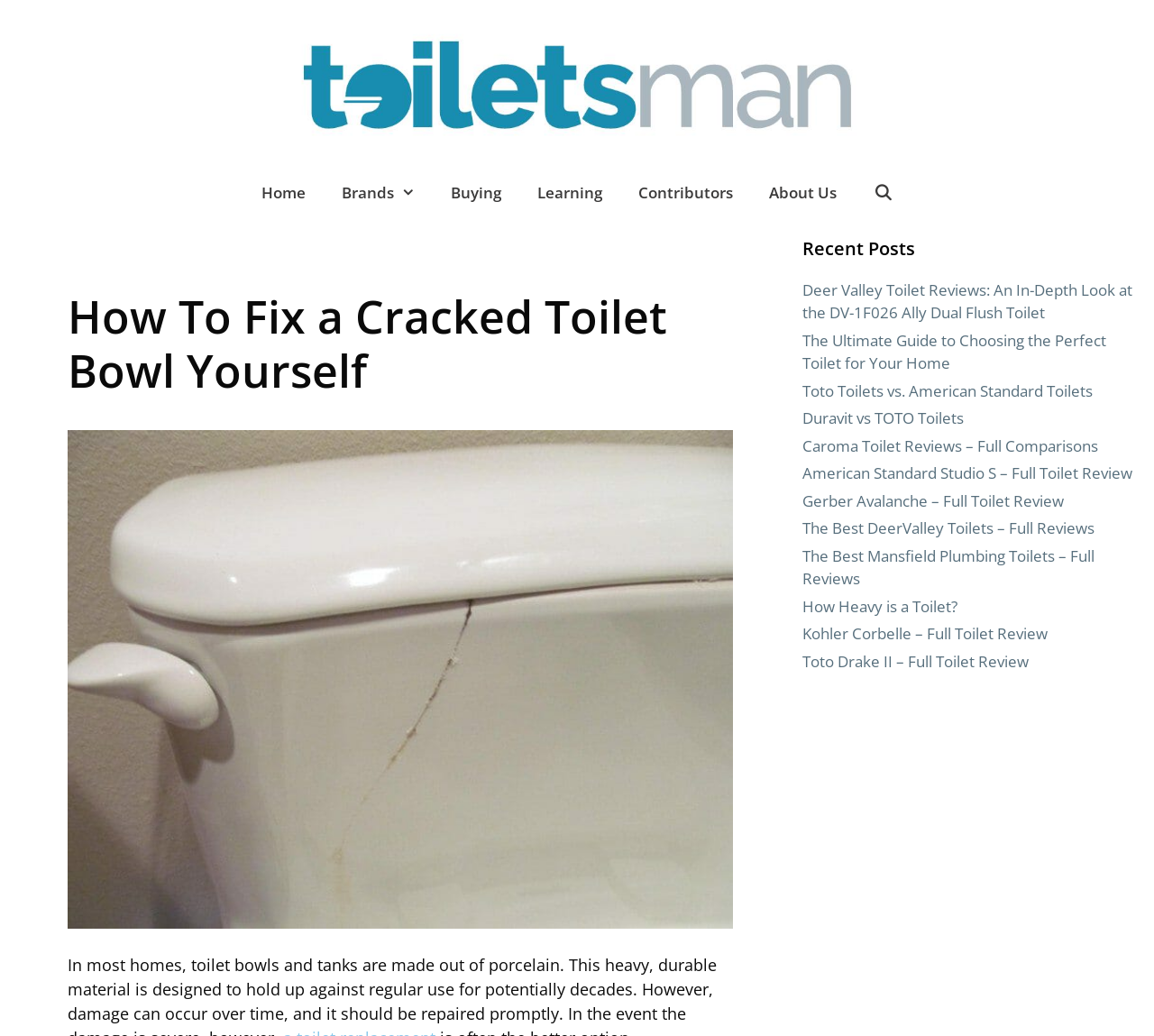Find the bounding box coordinates of the area that needs to be clicked in order to achieve the following instruction: "Go to the Home page". The coordinates should be specified as four float numbers between 0 and 1, i.e., [left, top, right, bottom].

[0.211, 0.16, 0.28, 0.212]